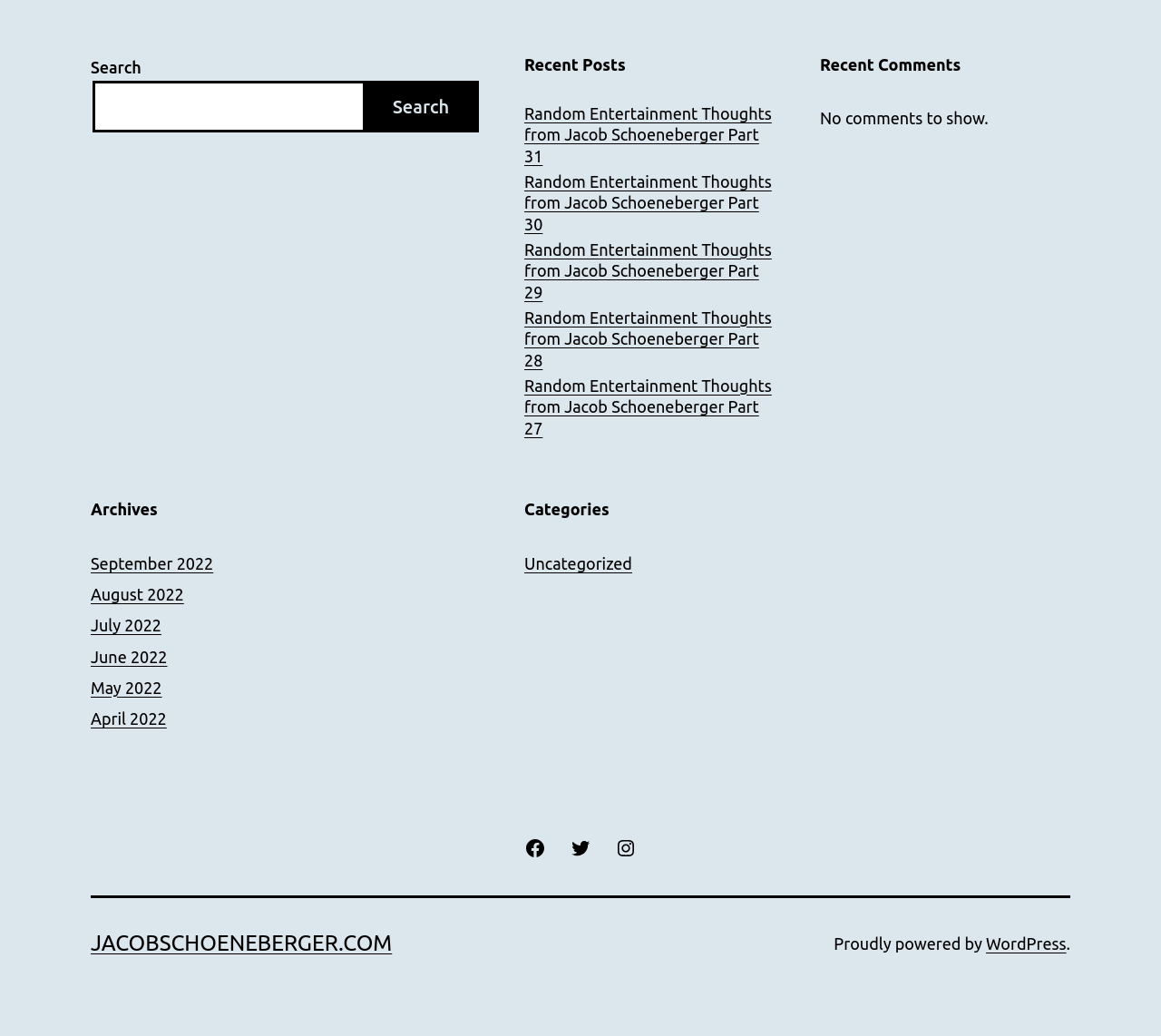What is the name of the website?
Look at the screenshot and give a one-word or phrase answer.

JACOBSCHOENEBERGER.COM